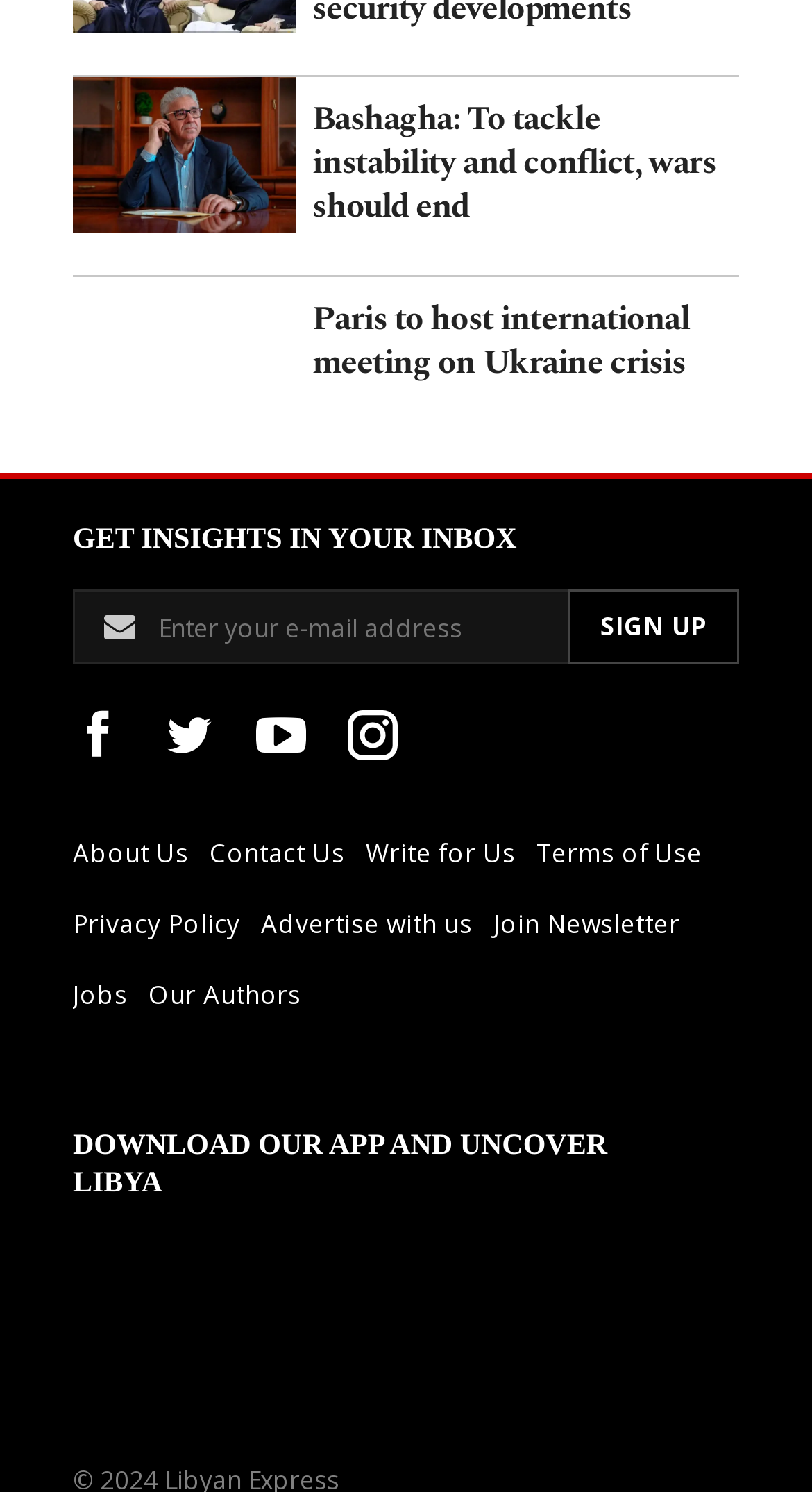Please find the bounding box coordinates for the clickable element needed to perform this instruction: "Download the app".

[0.09, 0.759, 0.748, 0.805]